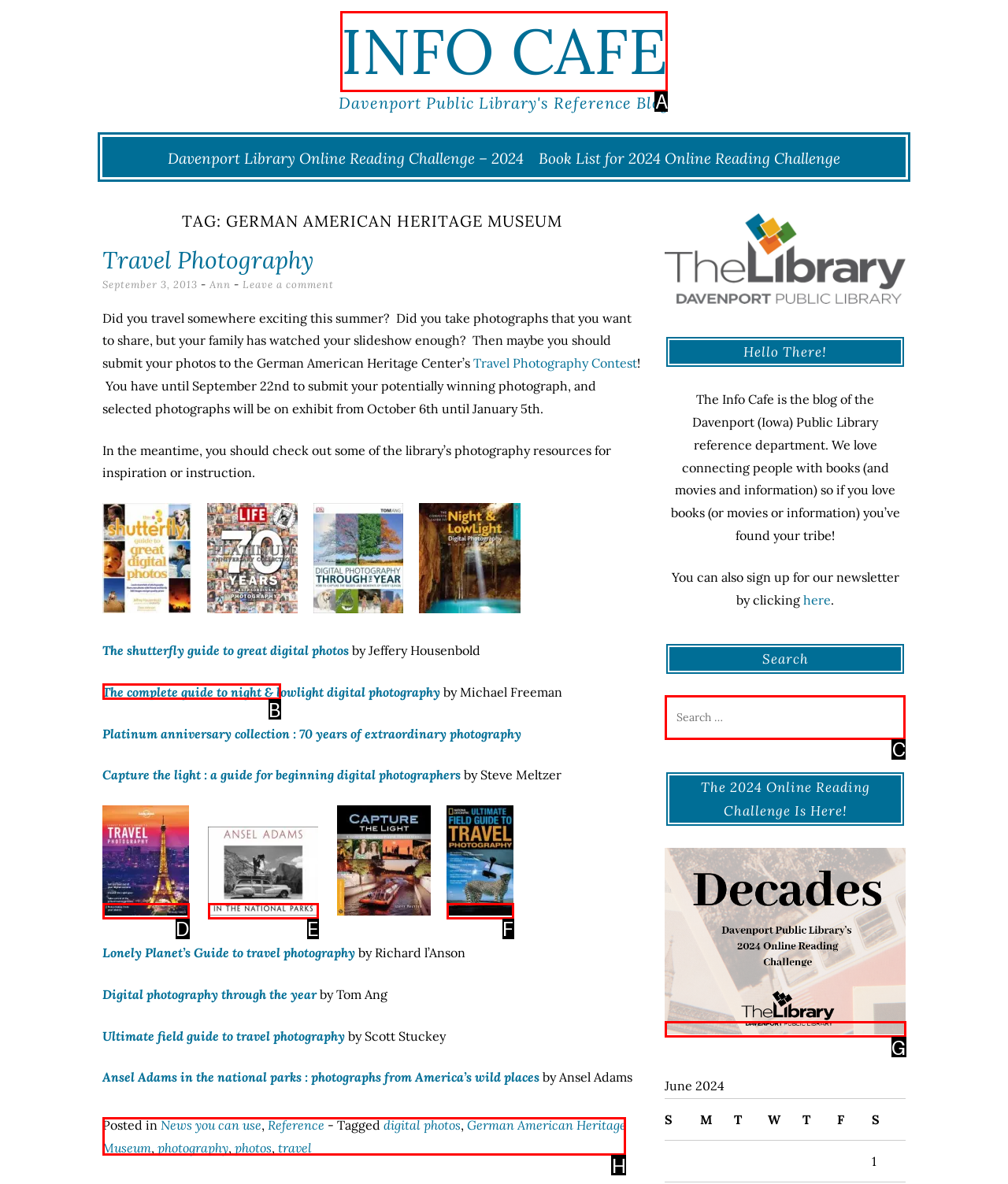Select the option I need to click to accomplish this task: Explore the 'German American Heritage Museum'
Provide the letter of the selected choice from the given options.

H